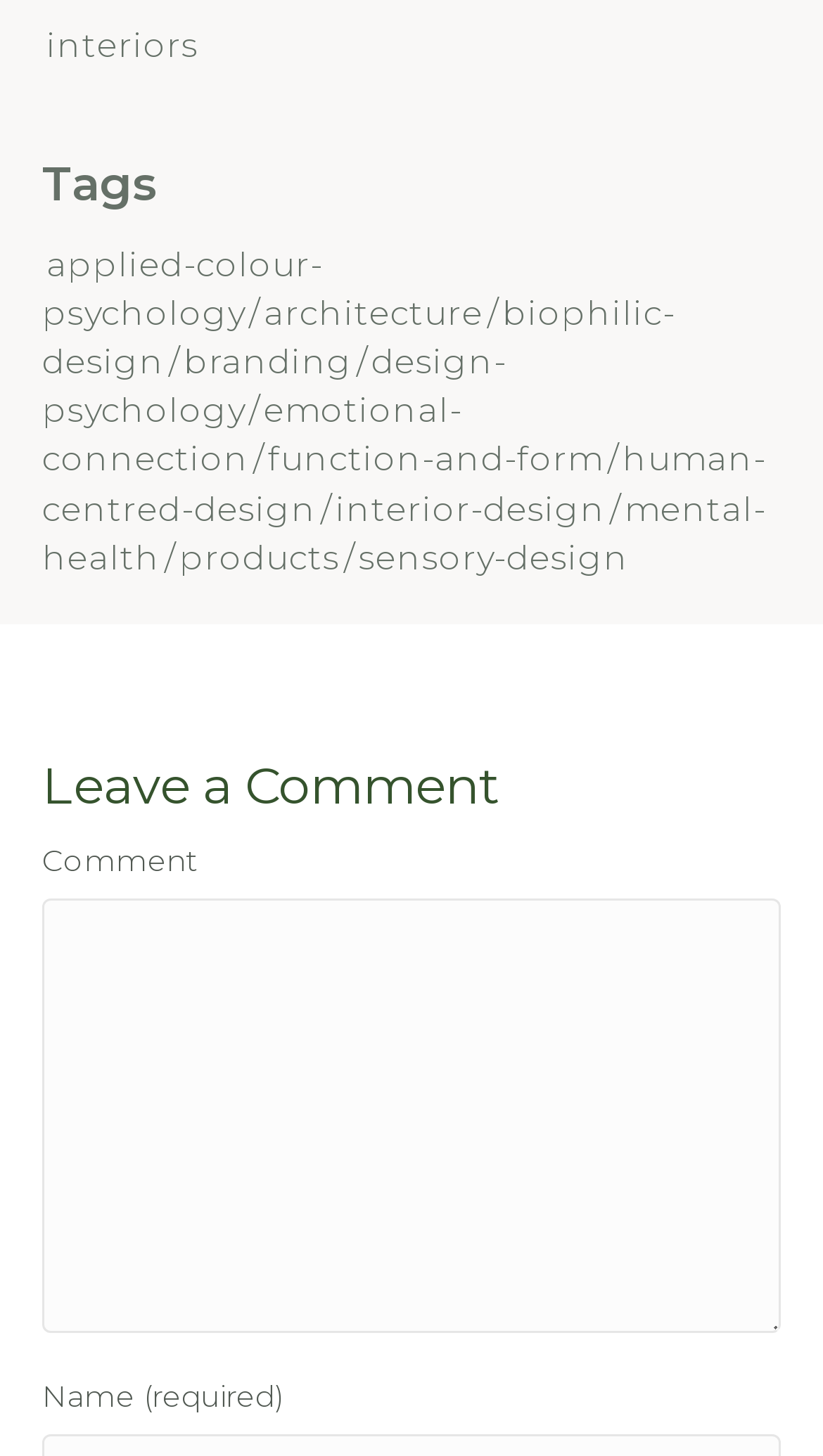What is the purpose of the textbox?
Please look at the screenshot and answer using one word or phrase.

Leave a comment